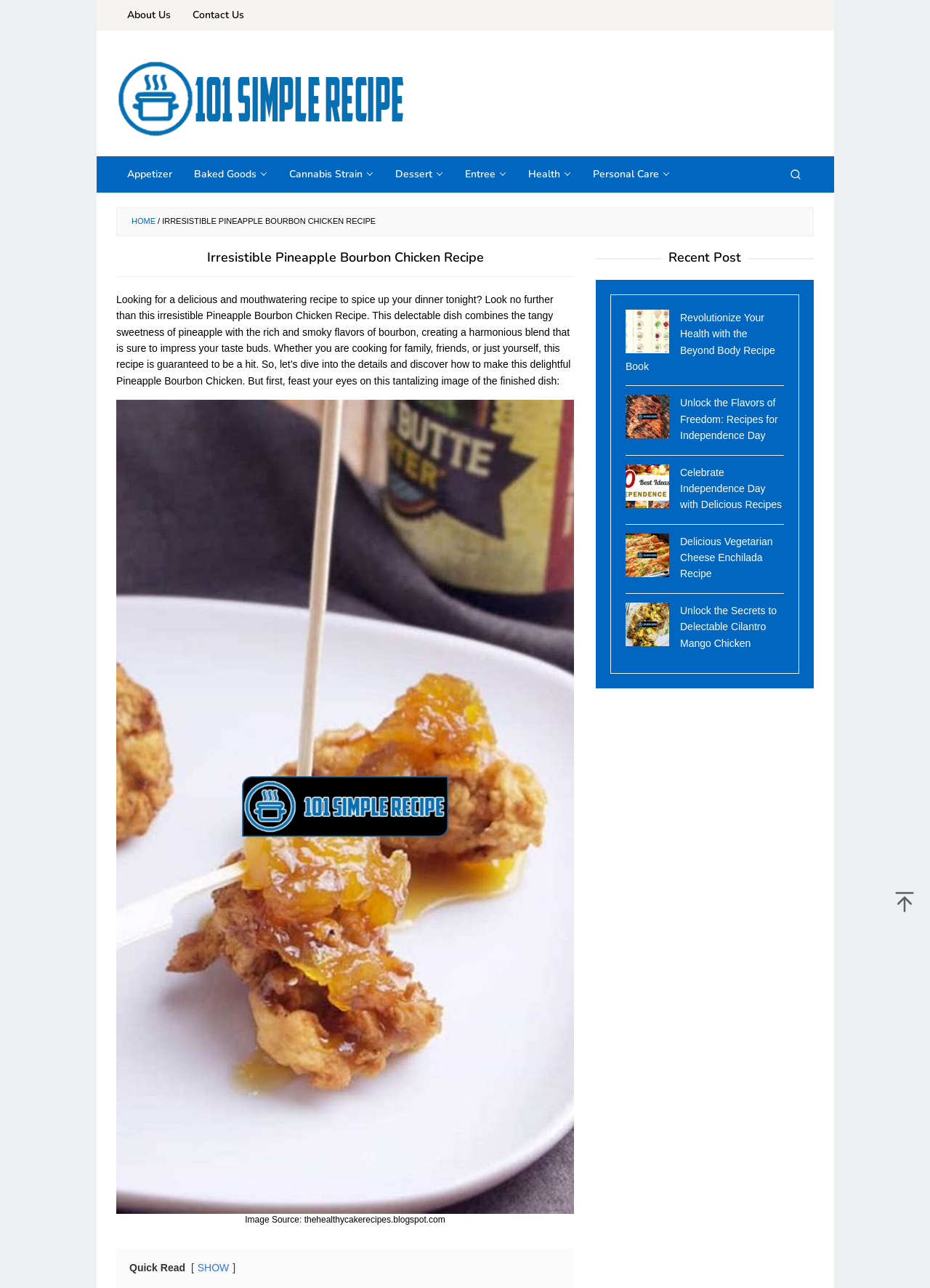What is the name of the recipe on this webpage?
Please ensure your answer is as detailed and informative as possible.

I determined the answer by looking at the heading element with the text 'Irresistible Pineapple Bourbon Chicken Recipe' which is a prominent element on the webpage, indicating that it is the main topic of the page.